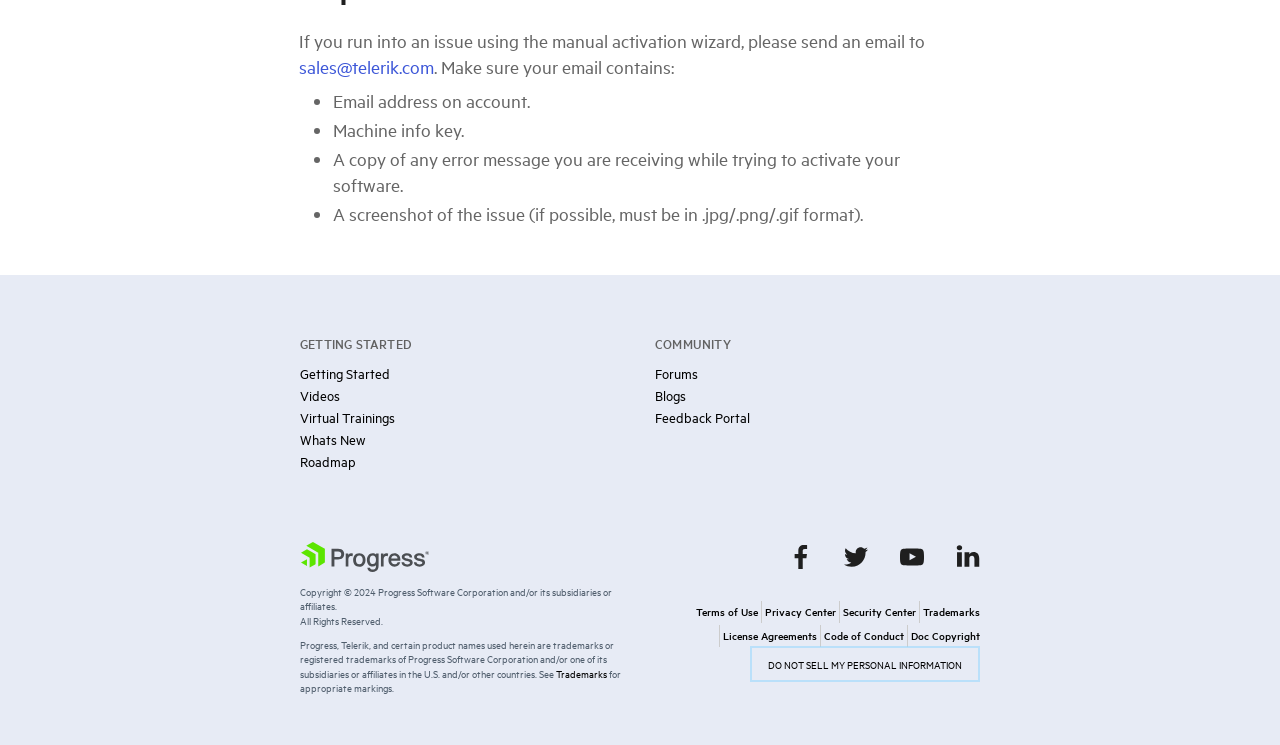What is the purpose of the 'Getting Started' section?
Utilize the image to construct a detailed and well-explained answer.

The 'Getting Started' section is likely intended to provide resources and guidance for new users, as it includes links to 'Getting Started', 'Videos', 'Virtual Trainings', and 'Whats New'.